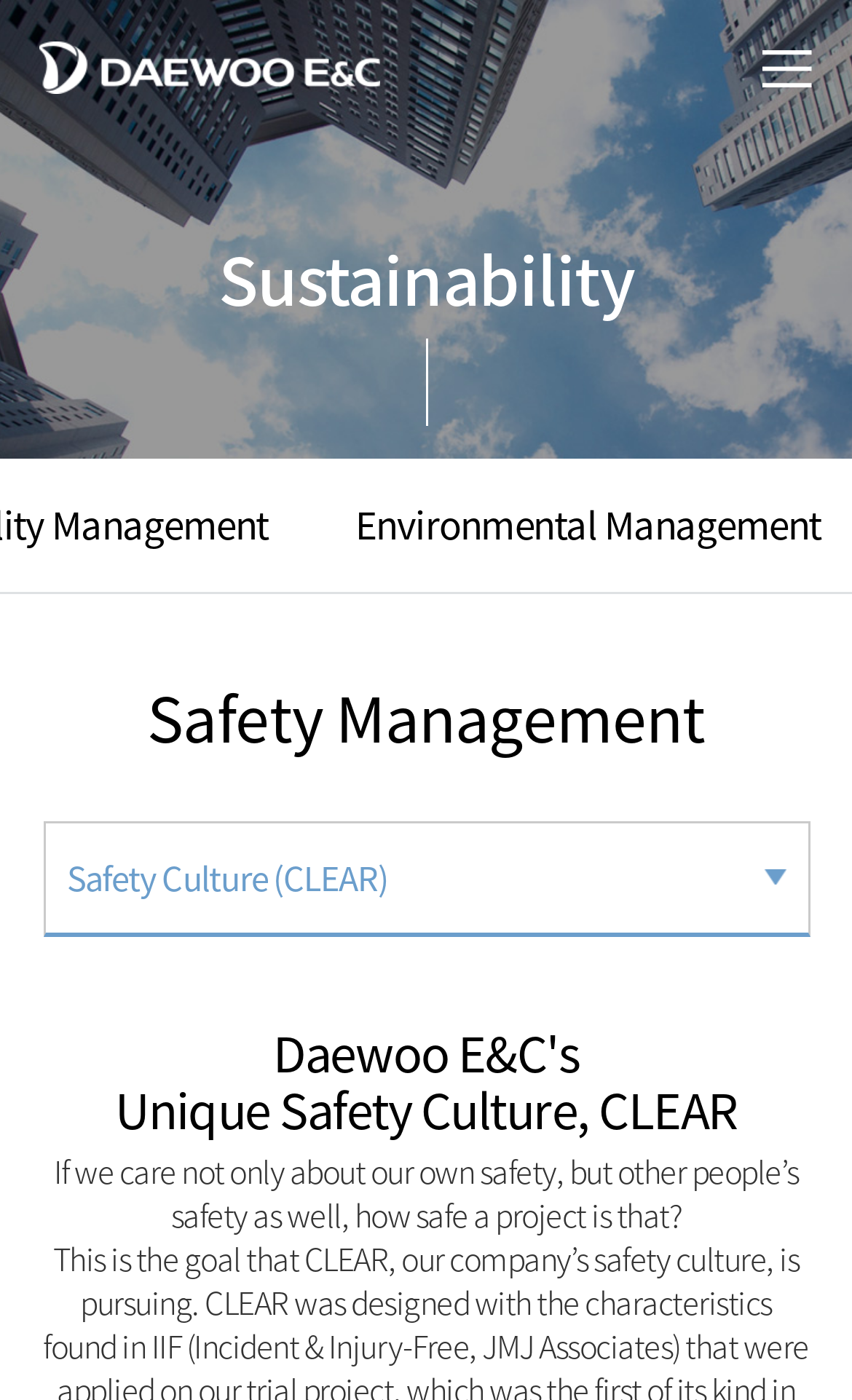What is the topic related to safety?
Use the information from the screenshot to give a comprehensive response to the question.

The topic related to safety is obtained from the link element 'Safety Culture (CLEAR)' which is located below the heading 'Safety Management' with a bounding box coordinate of [0.05, 0.586, 0.95, 0.669].